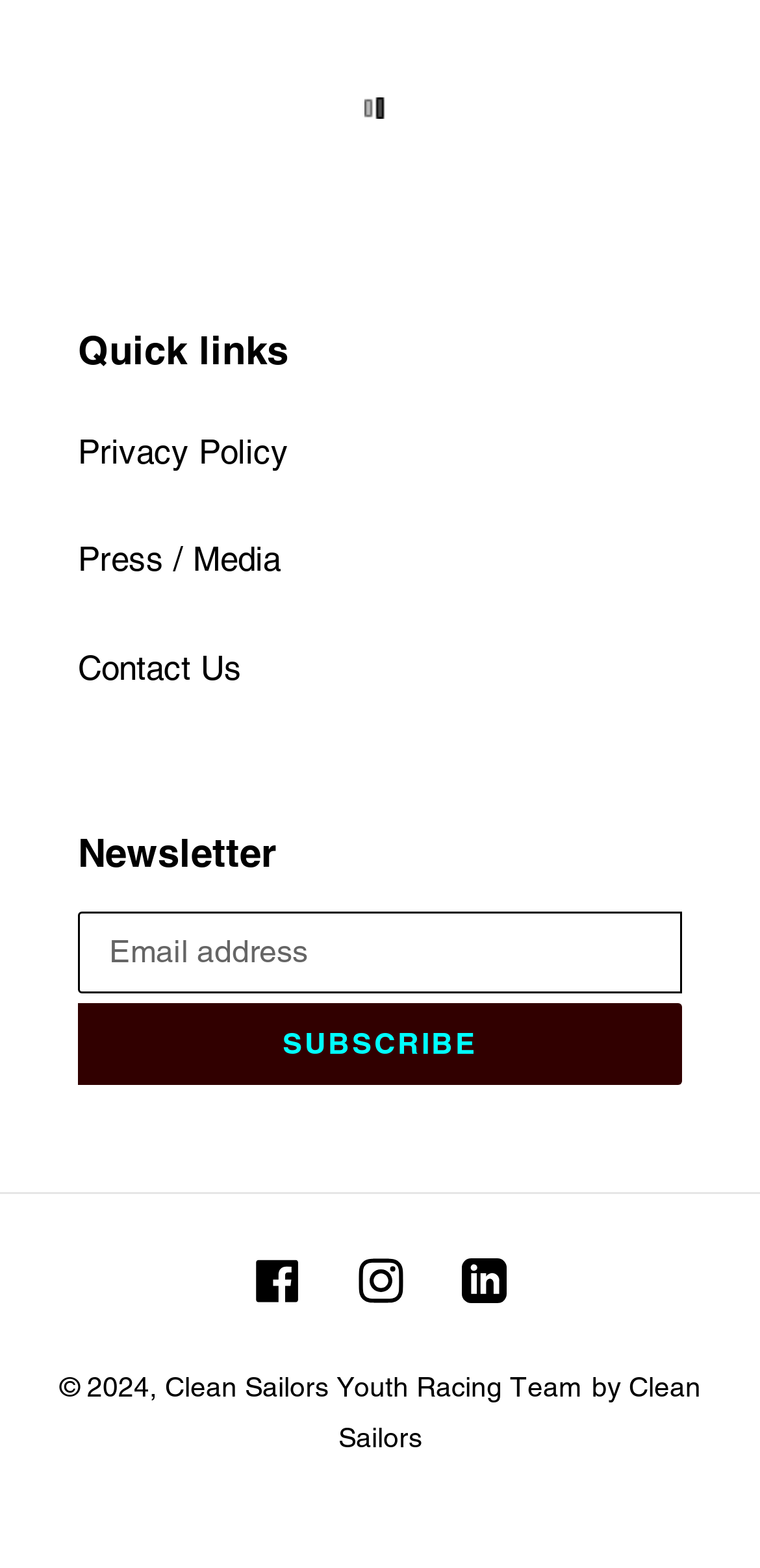Show the bounding box coordinates of the region that should be clicked to follow the instruction: "Contact Us."

[0.103, 0.414, 0.318, 0.438]